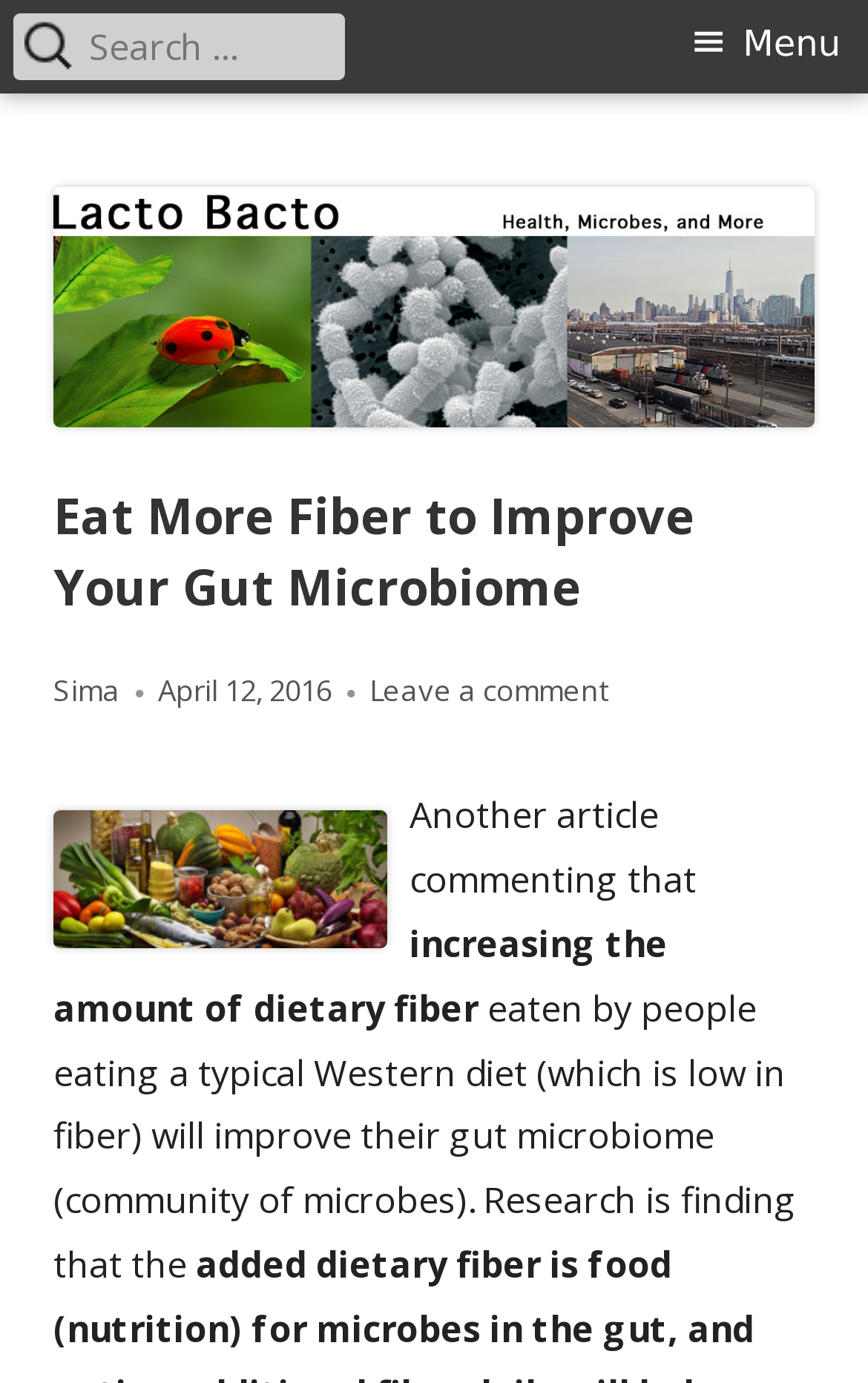What is the primary menu button?
Provide a fully detailed and comprehensive answer to the question.

The primary menu button can be found at the top-right corner of the webpage, represented by the symbol '≡Menu'.